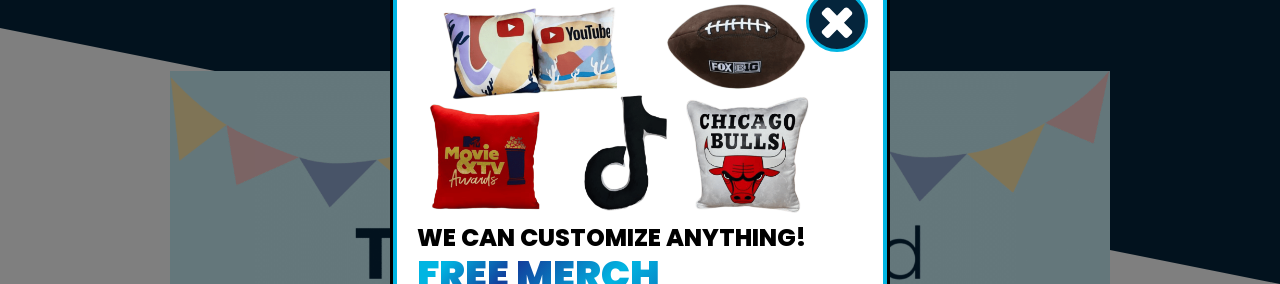What is the color of the pillow marked with 'Movie & TV Awards'?
Using the image as a reference, give an elaborate response to the question.

The caption specifically states that the pillow marked with 'Movie & TV Awards' is striking red, which implies that the color of the pillow is red.